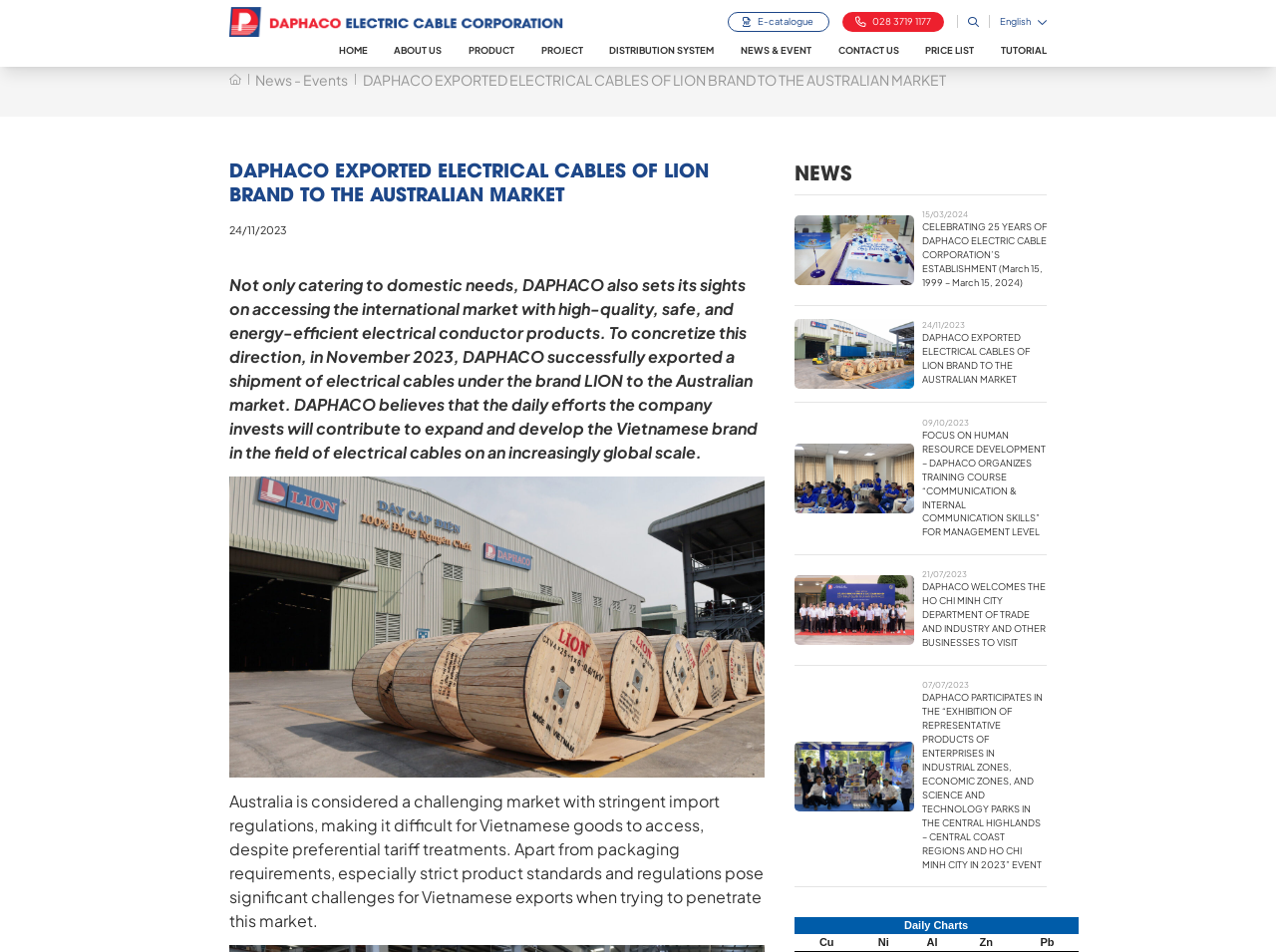Respond with a single word or phrase to the following question:
What is the brand of electrical cables exported to the Australian market?

LION